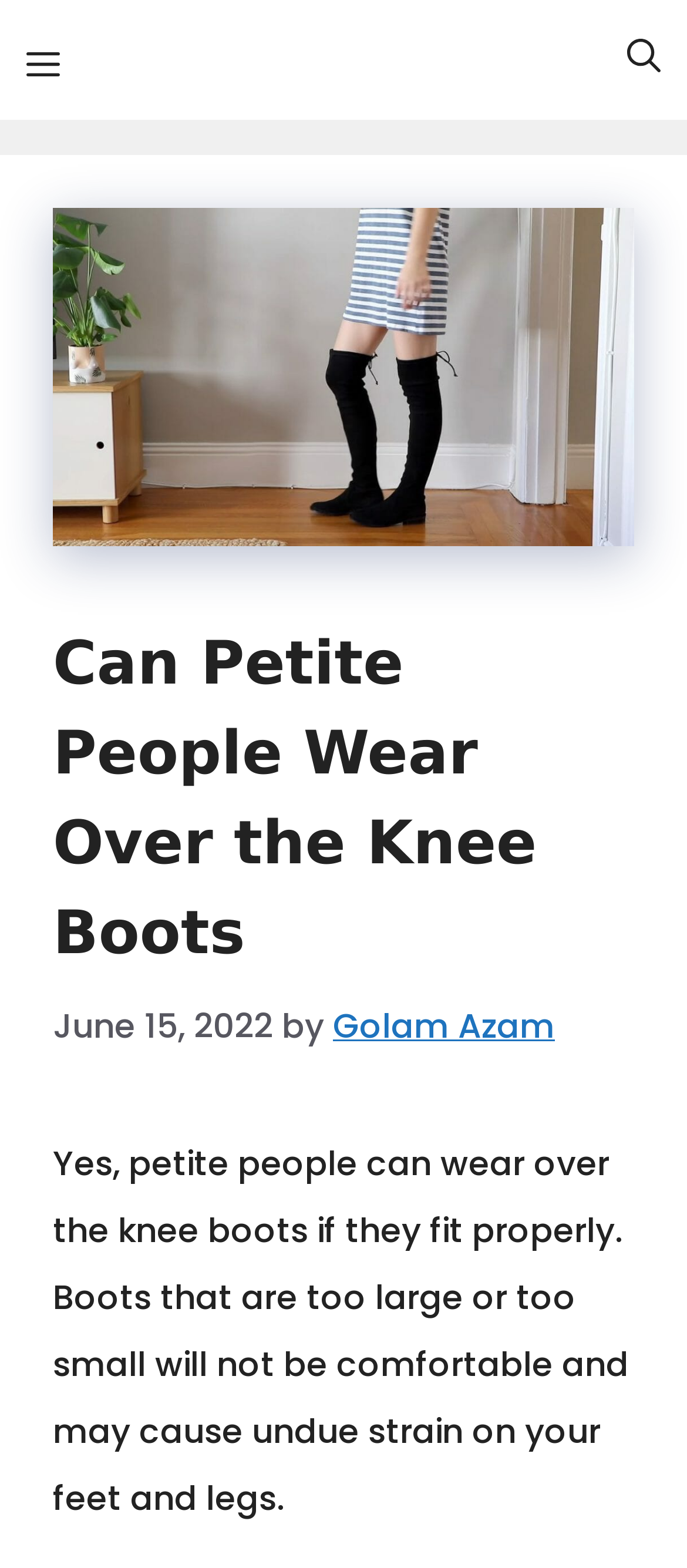Use a single word or phrase to answer this question: 
Who is the author of the article?

Golam Azam